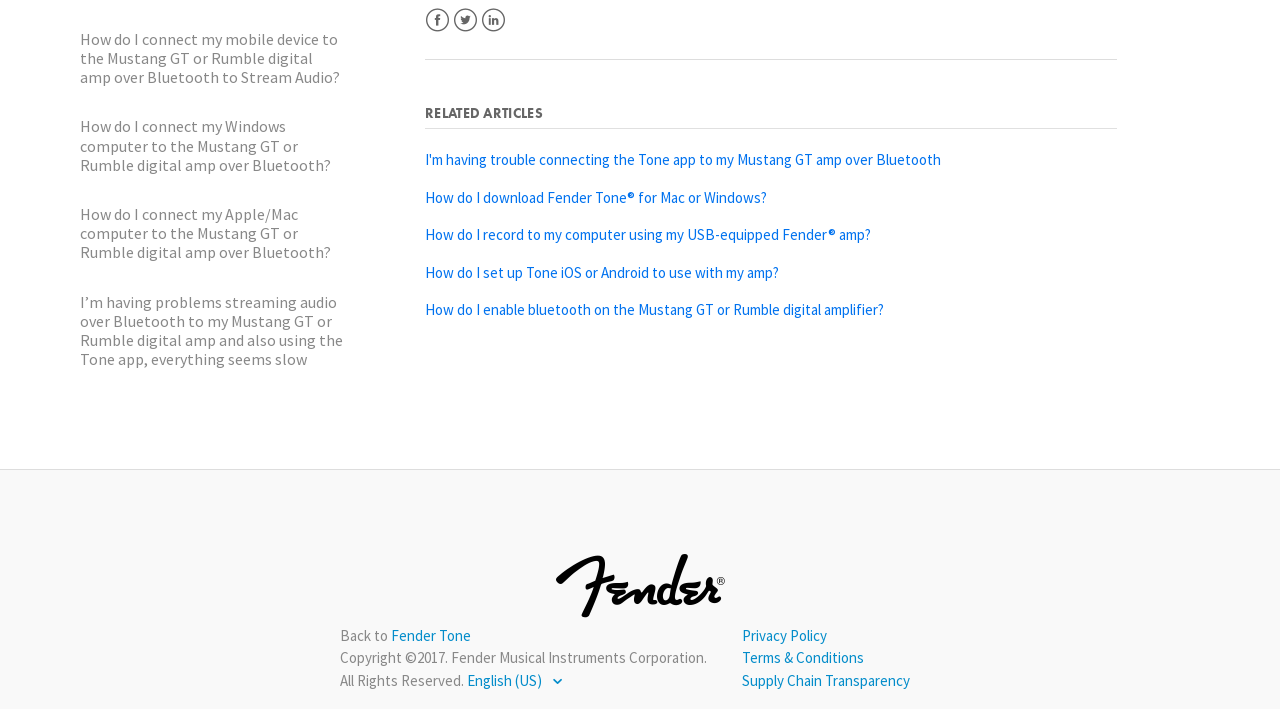Given the element description "Home" in the screenshot, predict the bounding box coordinates of that UI element.

None